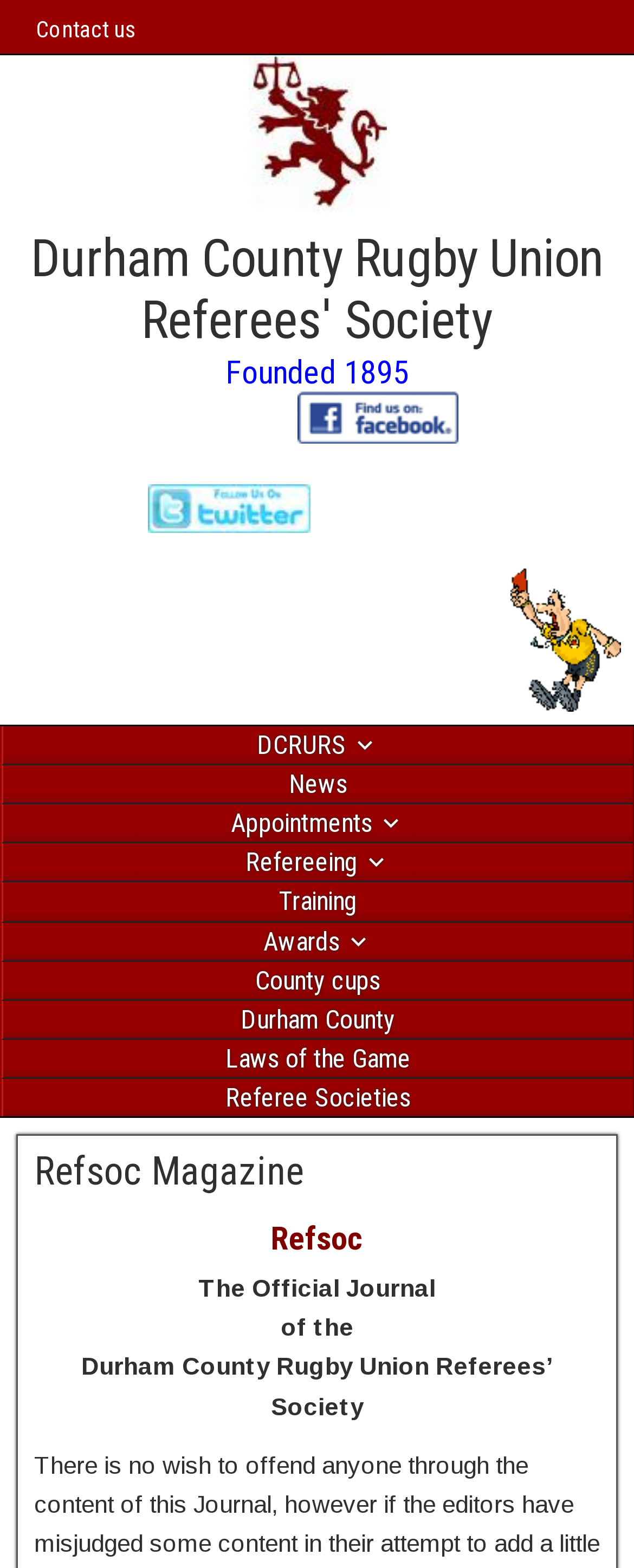Point out the bounding box coordinates of the section to click in order to follow this instruction: "Visit Facebook page".

[0.47, 0.27, 0.724, 0.286]